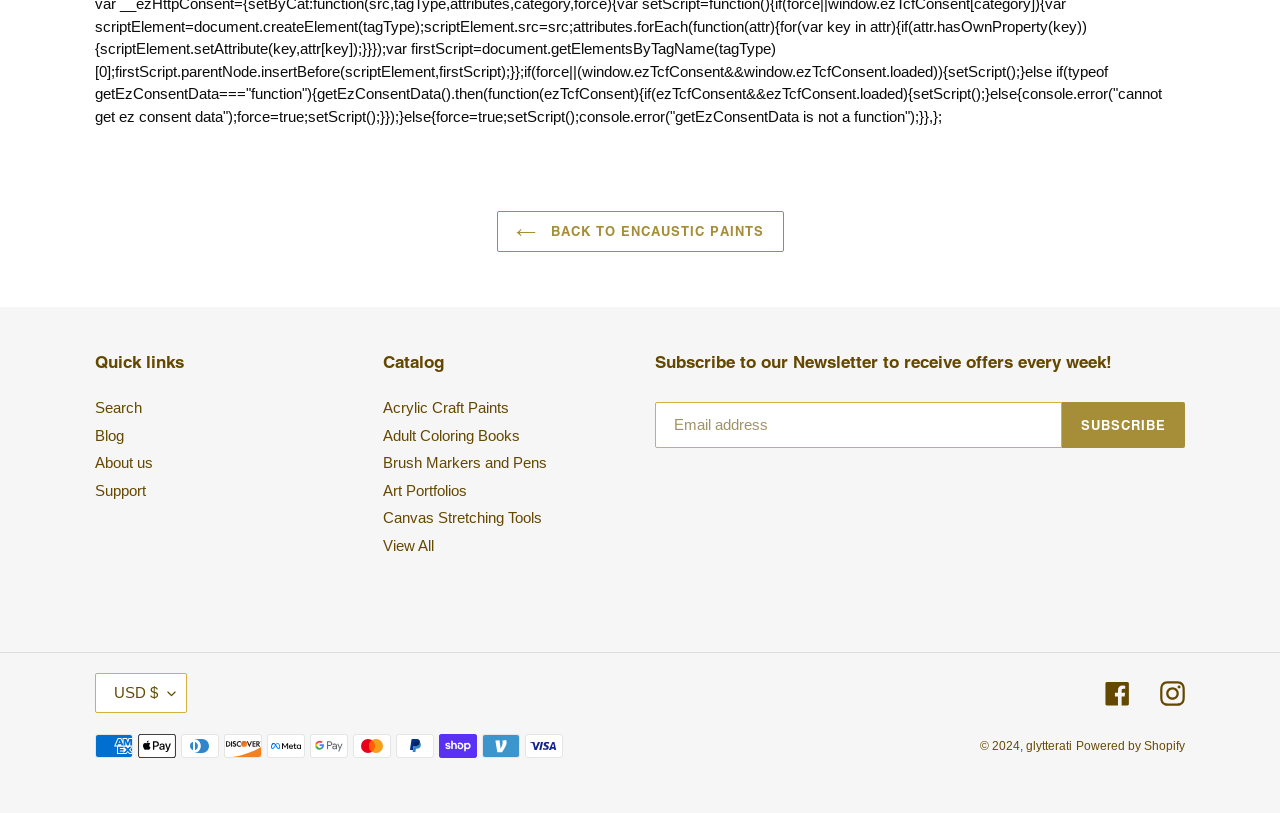Locate the coordinates of the bounding box for the clickable region that fulfills this instruction: "Add to cart".

None